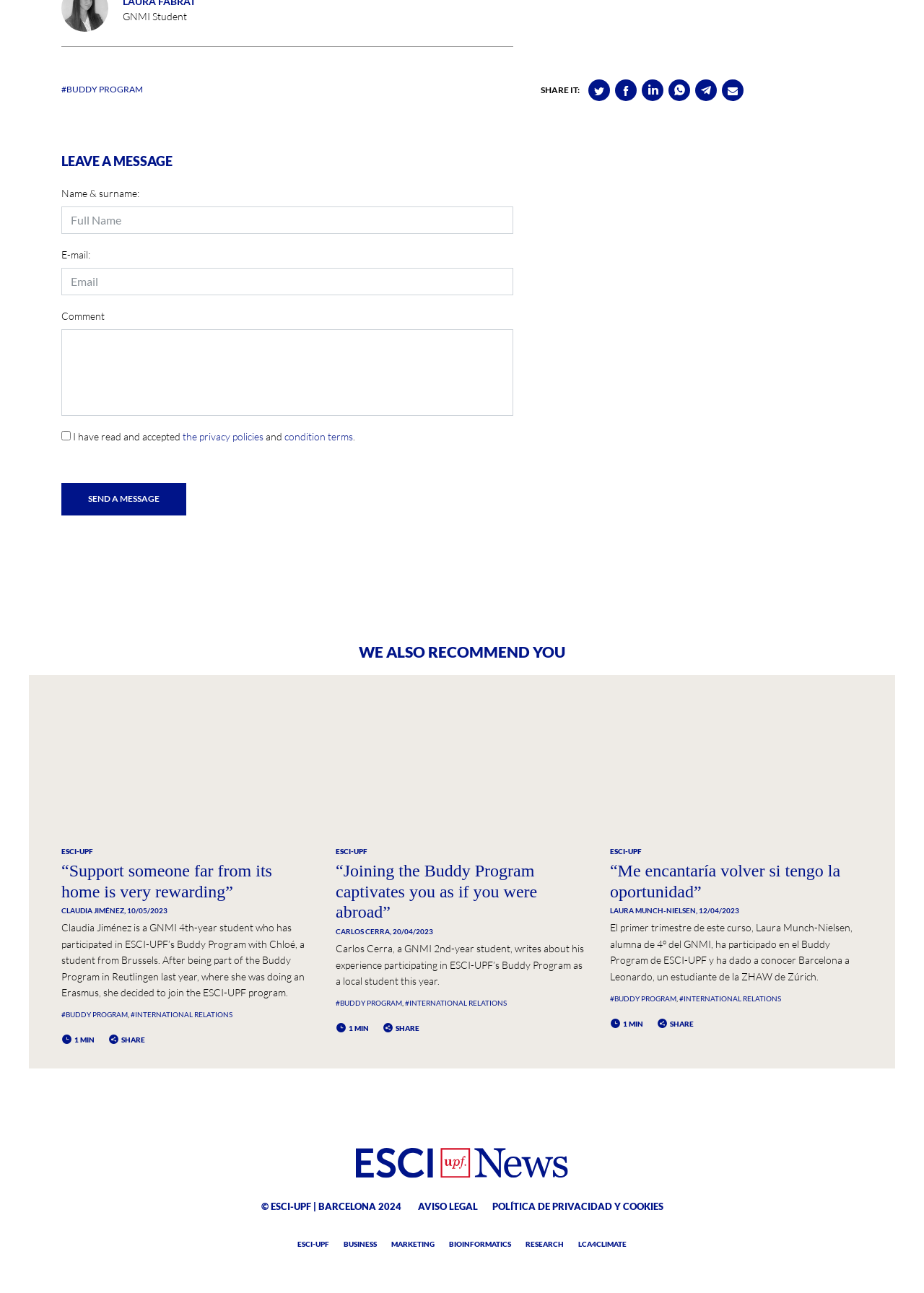Locate the bounding box coordinates of the element's region that should be clicked to carry out the following instruction: "Click the 'LEAVE A MESSAGE' heading". The coordinates need to be four float numbers between 0 and 1, i.e., [left, top, right, bottom].

[0.066, 0.119, 0.555, 0.131]